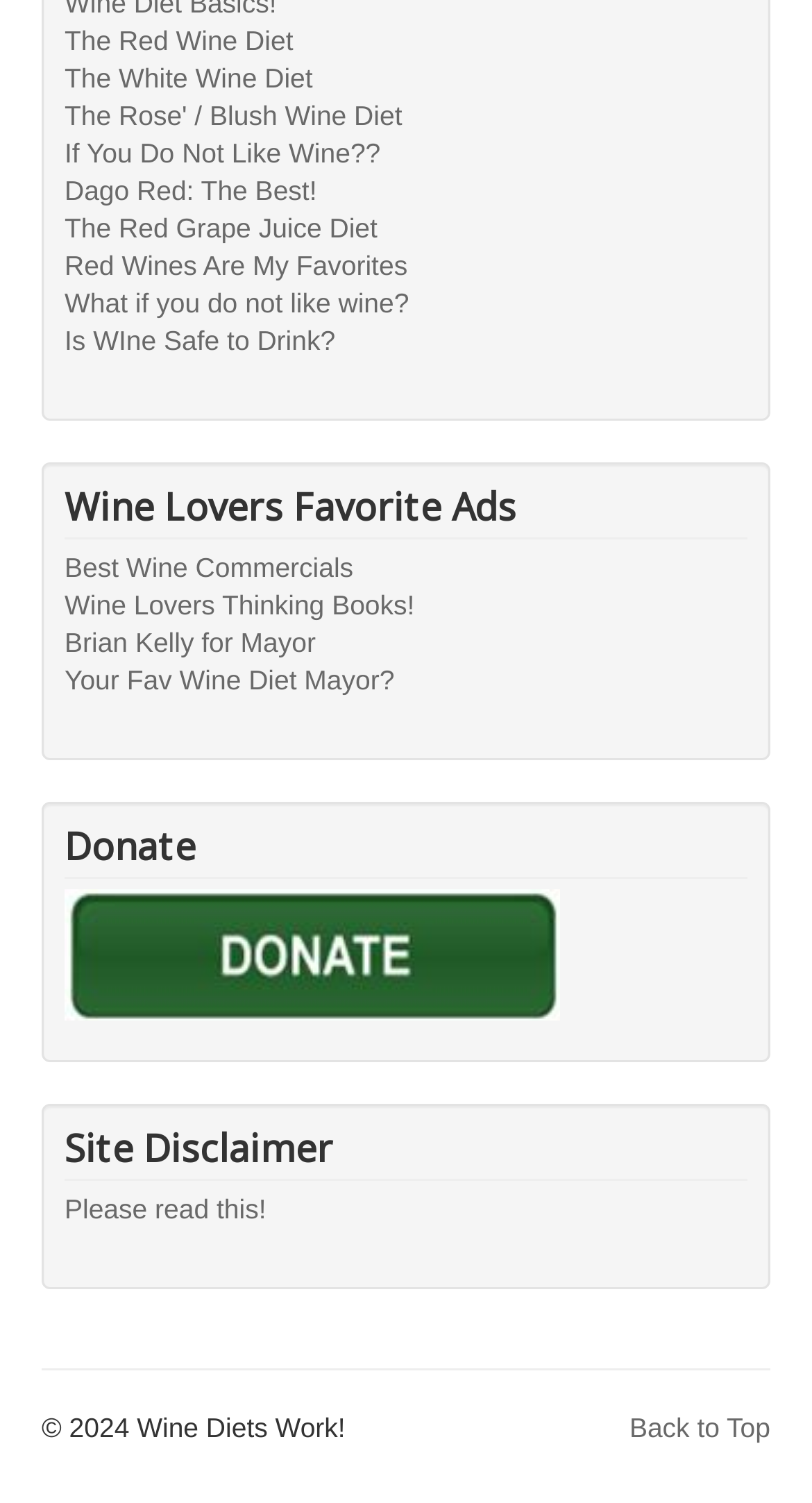Show the bounding box coordinates of the region that should be clicked to follow the instruction: "Go back to top."

[0.775, 0.939, 0.949, 0.96]